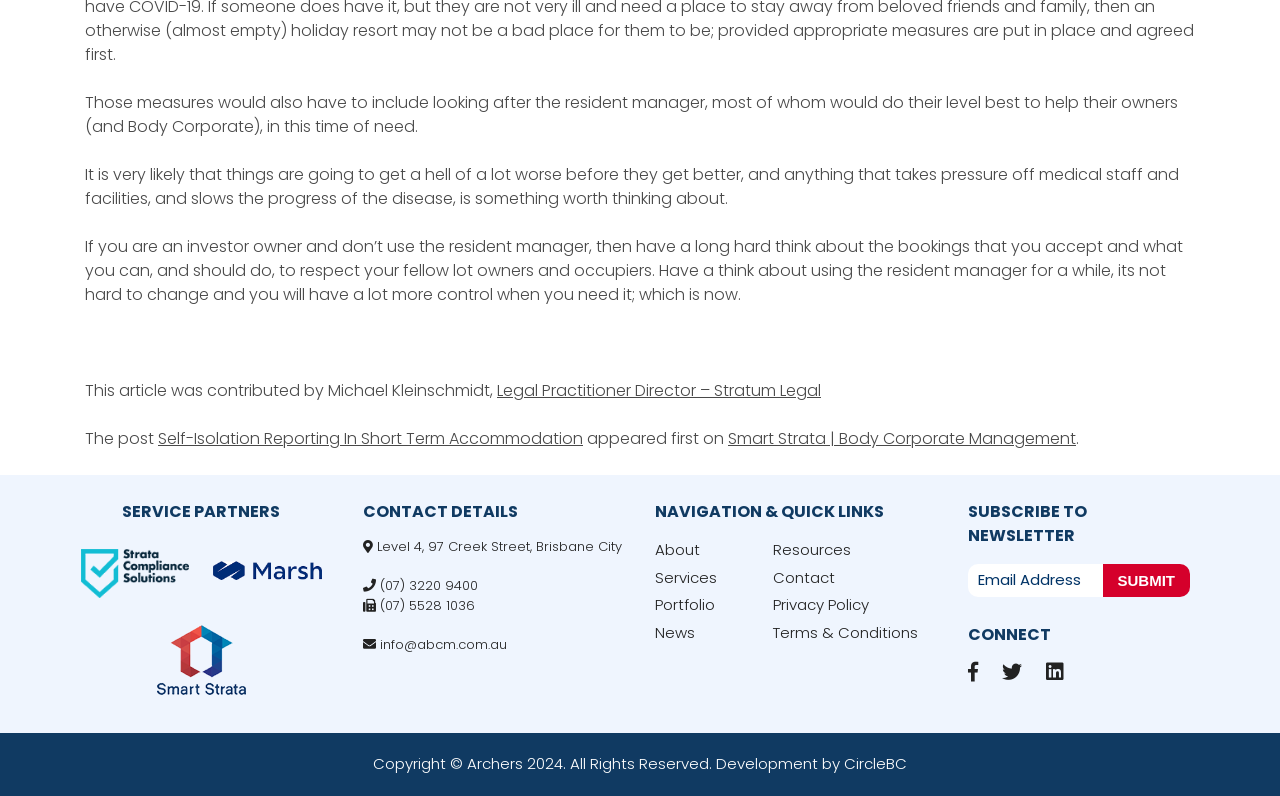Identify the bounding box coordinates of the clickable section necessary to follow the following instruction: "Subscribe to the newsletter". The coordinates should be presented as four float numbers from 0 to 1, i.e., [left, top, right, bottom].

[0.756, 0.709, 0.861, 0.75]